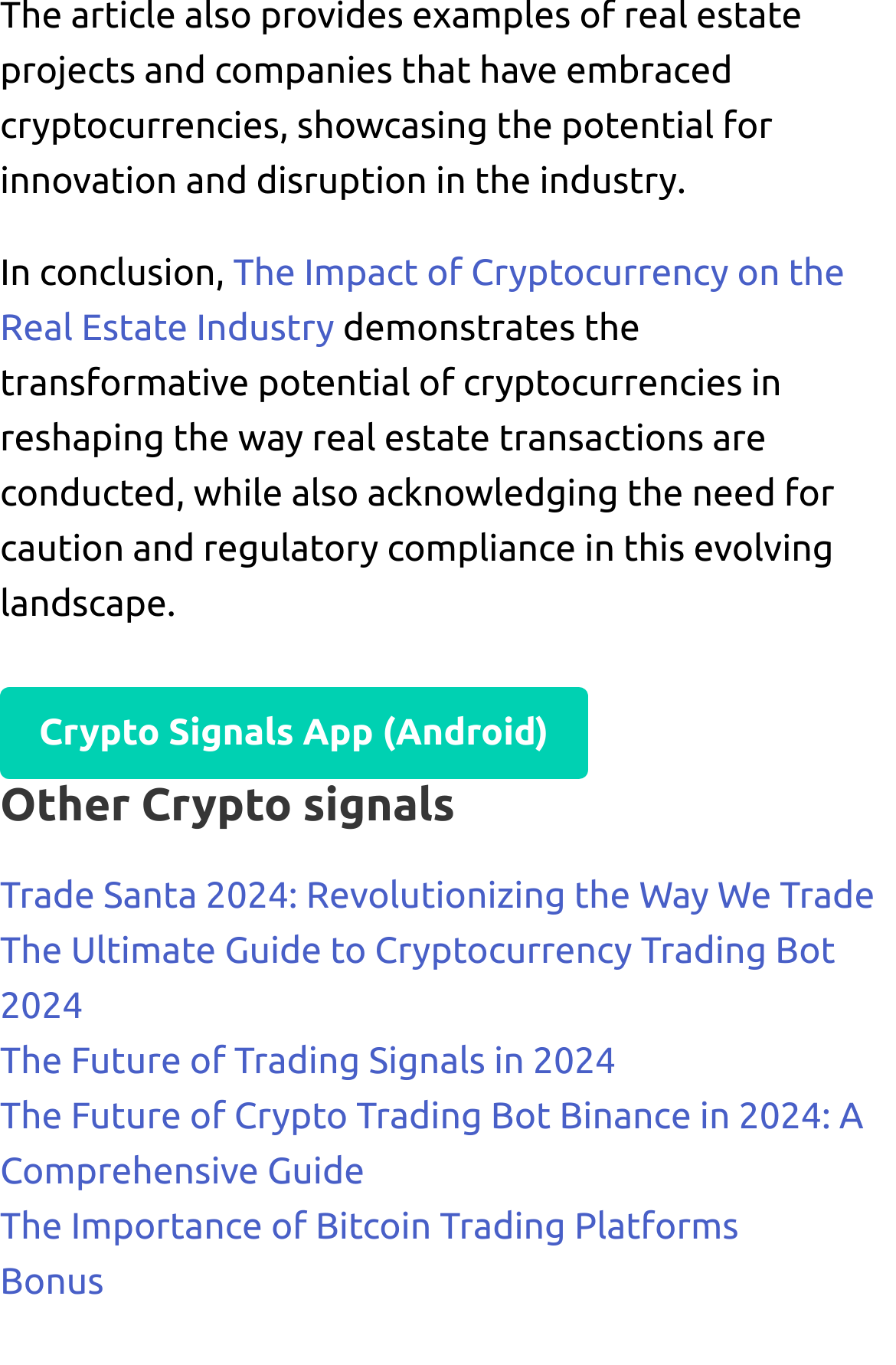What is the last link in the webpage?
Carefully examine the image and provide a detailed answer to the question.

The last link in the webpage is 'Bonus', which is located at the bottom of the webpage with a bounding box coordinate of [0.0, 0.924, 0.116, 0.954].